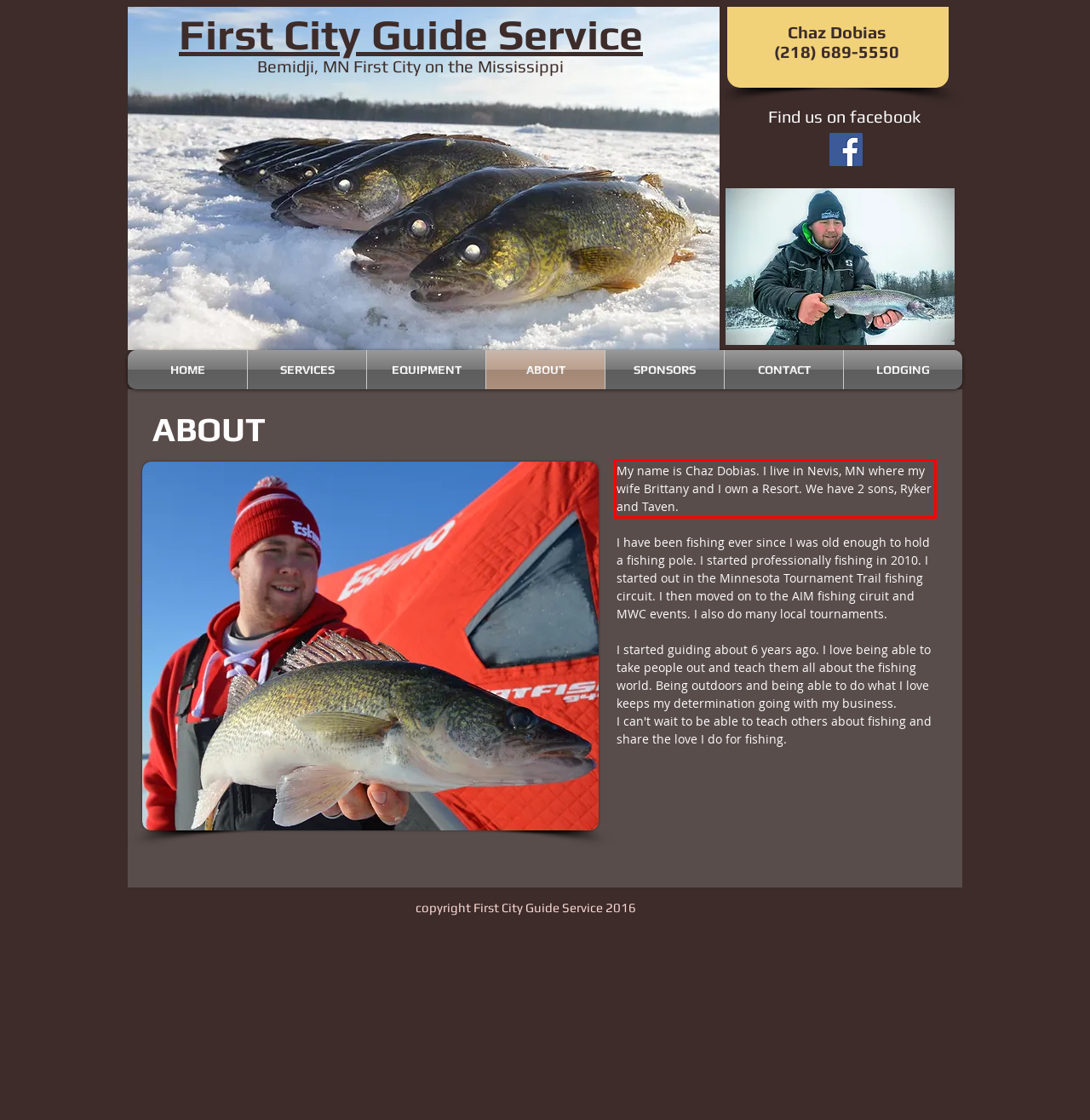Given a screenshot of a webpage with a red bounding box, please identify and retrieve the text inside the red rectangle.

My name is Chaz Dobias. I live in Nevis, MN where my wife Brittany and I own a Resort. We have 2 sons, Ryker and Taven.